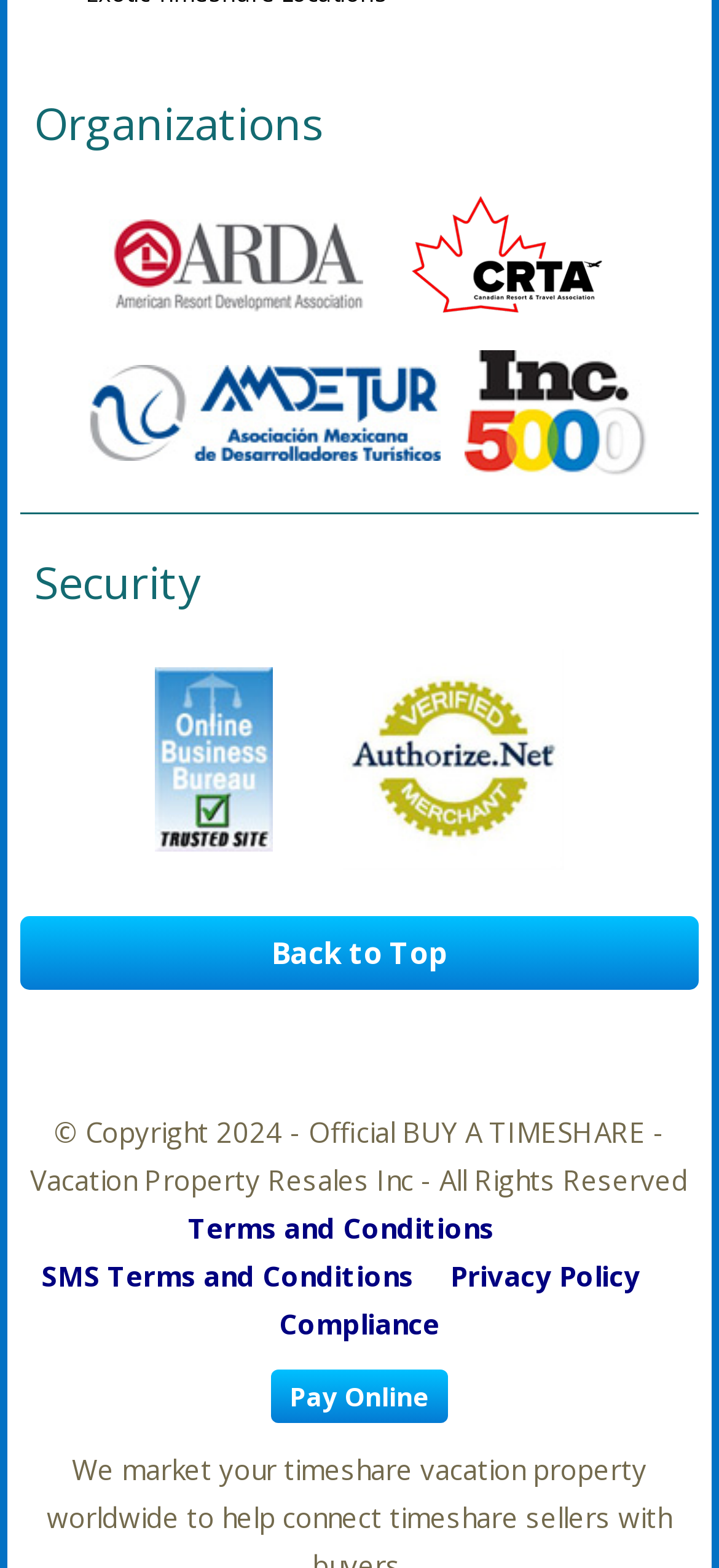Given the element description: "Compliance", predict the bounding box coordinates of this UI element. The coordinates must be four float numbers between 0 and 1, given as [left, top, right, bottom].

[0.391, 0.722, 0.609, 0.753]